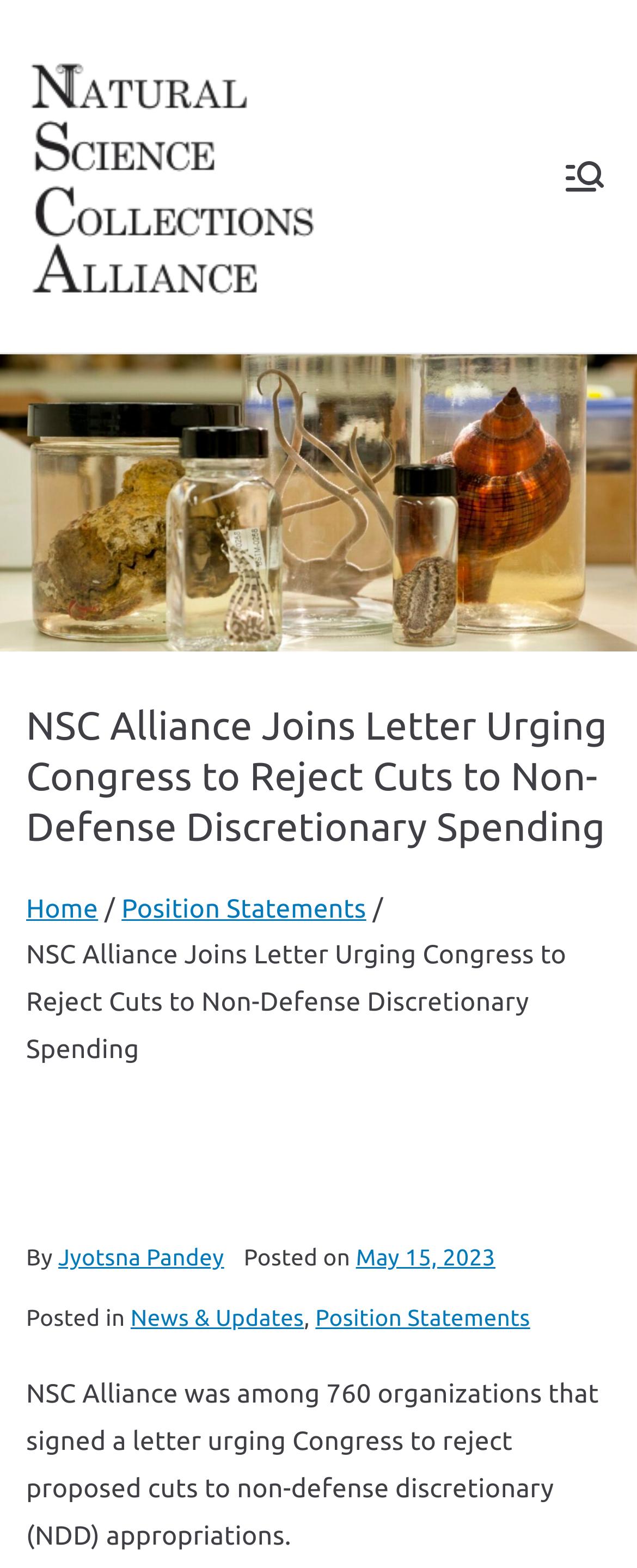Please identify the bounding box coordinates of the region to click in order to complete the task: "View the news and updates". The coordinates must be four float numbers between 0 and 1, specified as [left, top, right, bottom].

[0.205, 0.832, 0.477, 0.849]